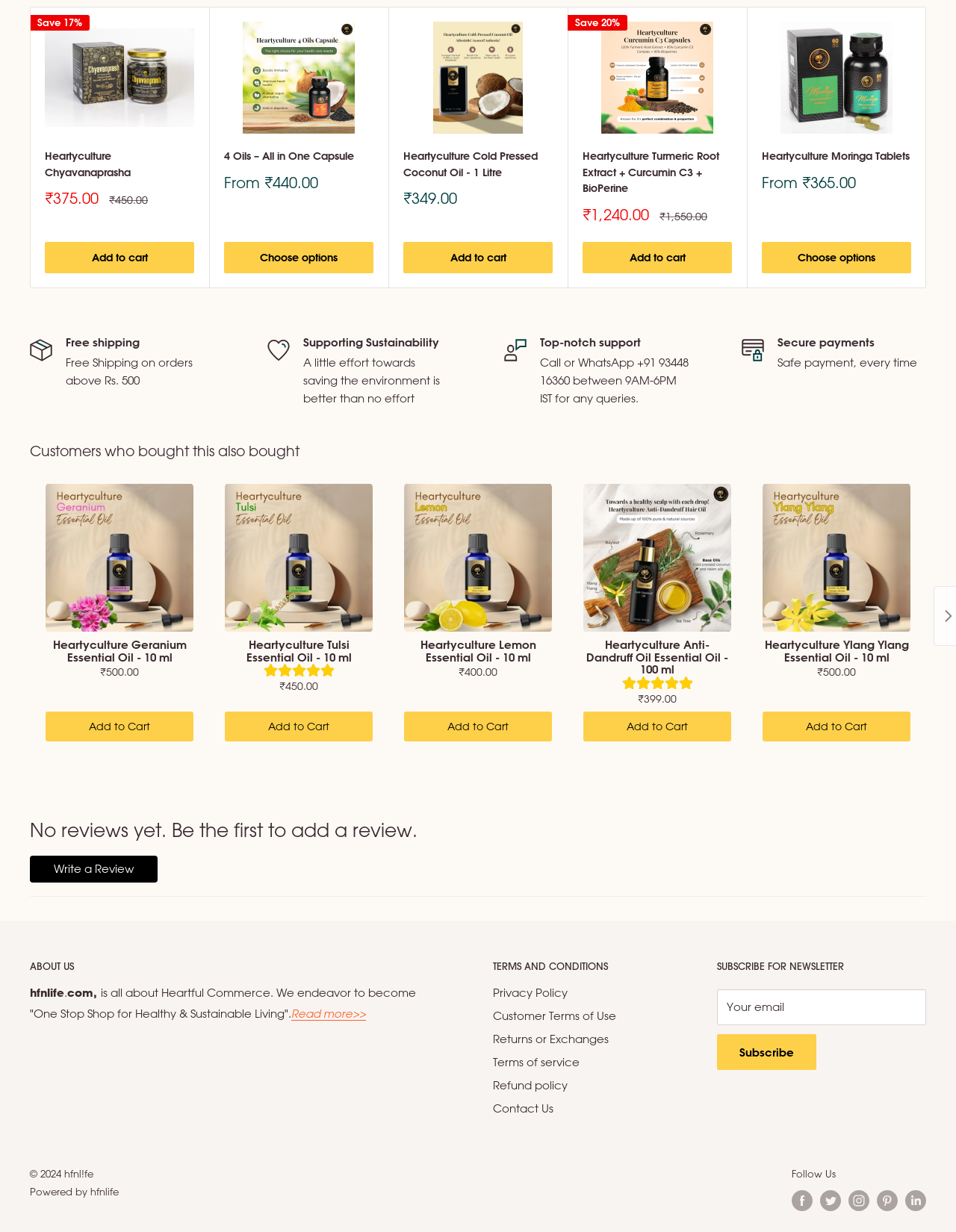Based on the image, provide a detailed and complete answer to the question: 
How many products are listed in the 'Customers who bought this also bought' section?

I found the number of products listed in the 'Customers who bought this also bought' section by counting the number of products listed below the main product section. There are 4 products listed: Heartyculture Geranium Essential Oil - 10 ml, Heartyculture Tulsi Essential Oil - 10 ml, Heartyculture Lemon Essential Oil - 10 ml, and Heartyculture Anti-Dandruff Oil Essential Oil - 100 ml.